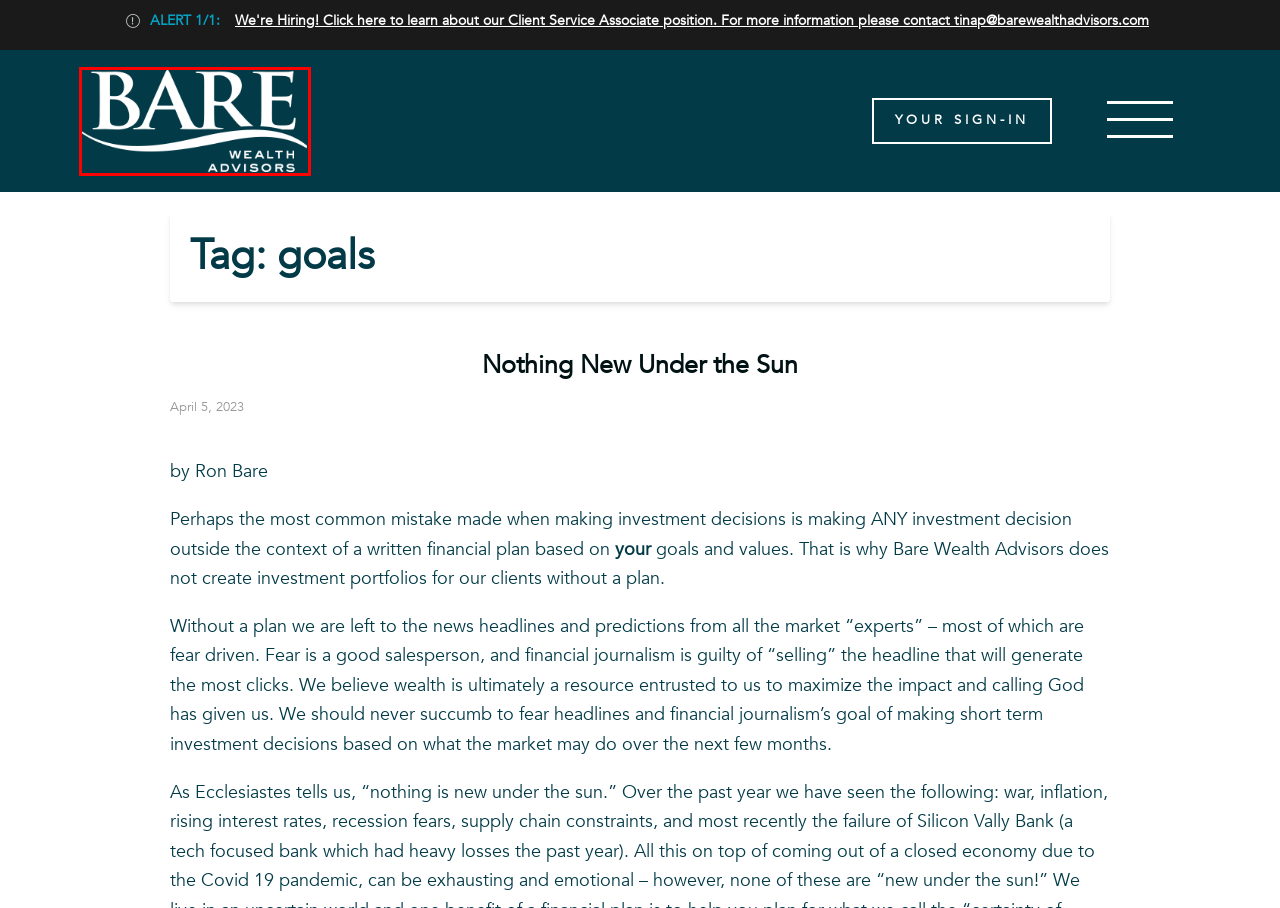You are given a screenshot of a webpage with a red rectangle bounding box around an element. Choose the best webpage description that matches the page after clicking the element in the bounding box. Here are the candidates:
A. Investing | Bare Wealth Advisors
B. planning | Bare Wealth Advisors
C. Nothing New Under the Sun | Bare Wealth Advisors
D. | Bare Wealth Advisors | Beyond Abundance
E. Bare Wealth Team | Bare Wealth Advisors
F. Privacy Policy | Bare Wealth Advisors
G. Sitemap | Bare Wealth Advisors
H. A vibrant market is at its best when it works for everyone. | FINRA.org

D